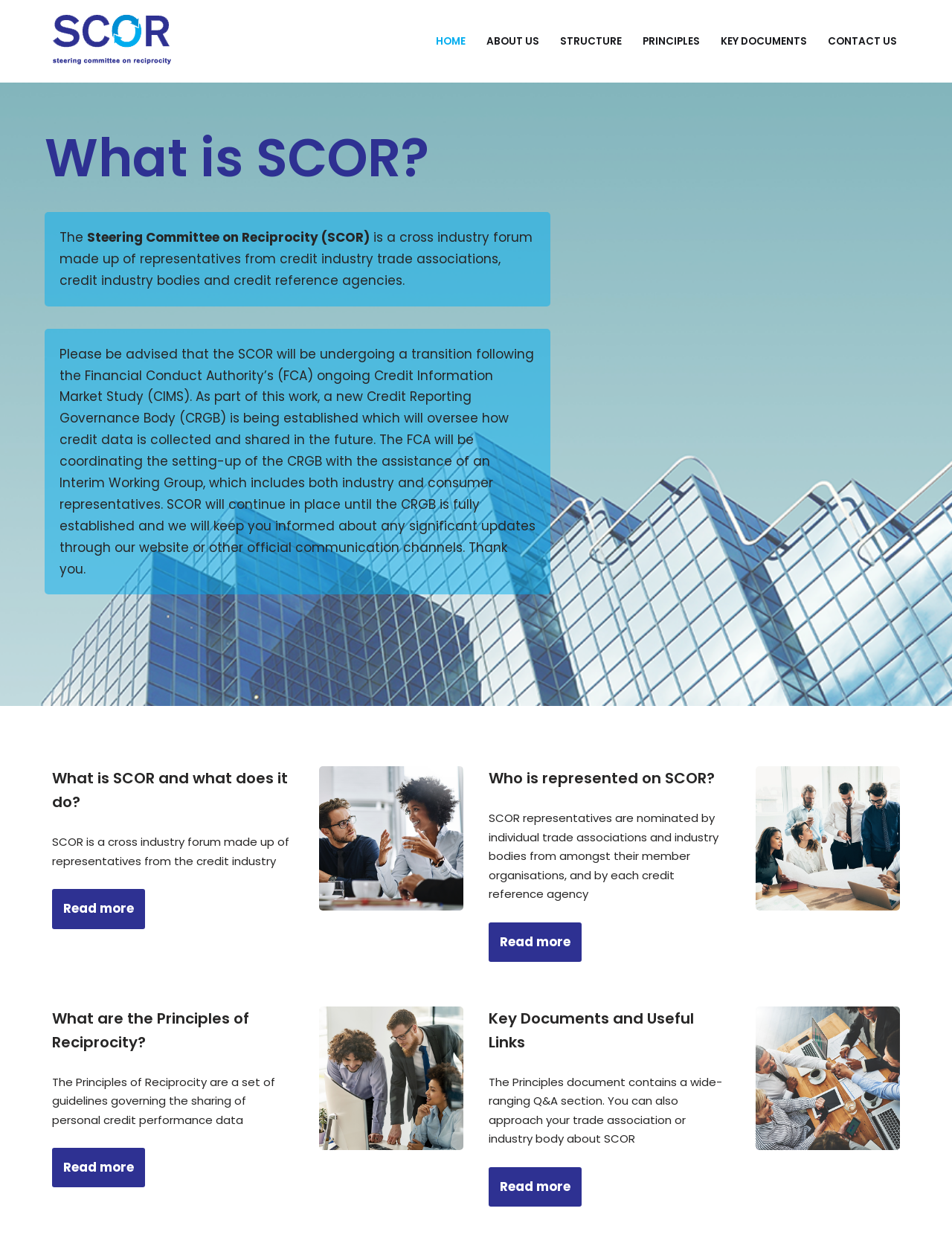Please determine the bounding box coordinates of the section I need to click to accomplish this instruction: "Share the article on Twitter".

None